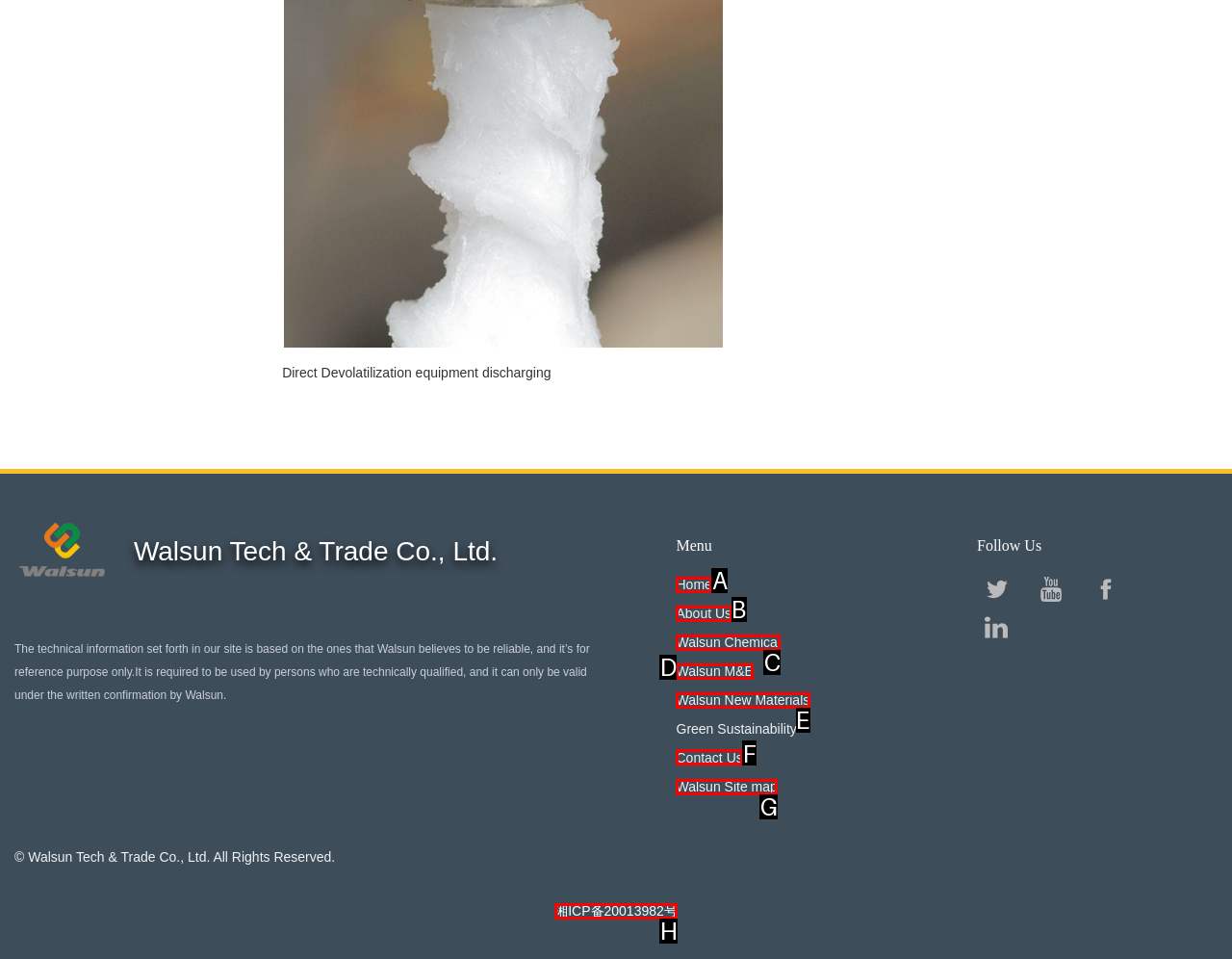Choose the HTML element you need to click to achieve the following task: Contact Us
Respond with the letter of the selected option from the given choices directly.

F